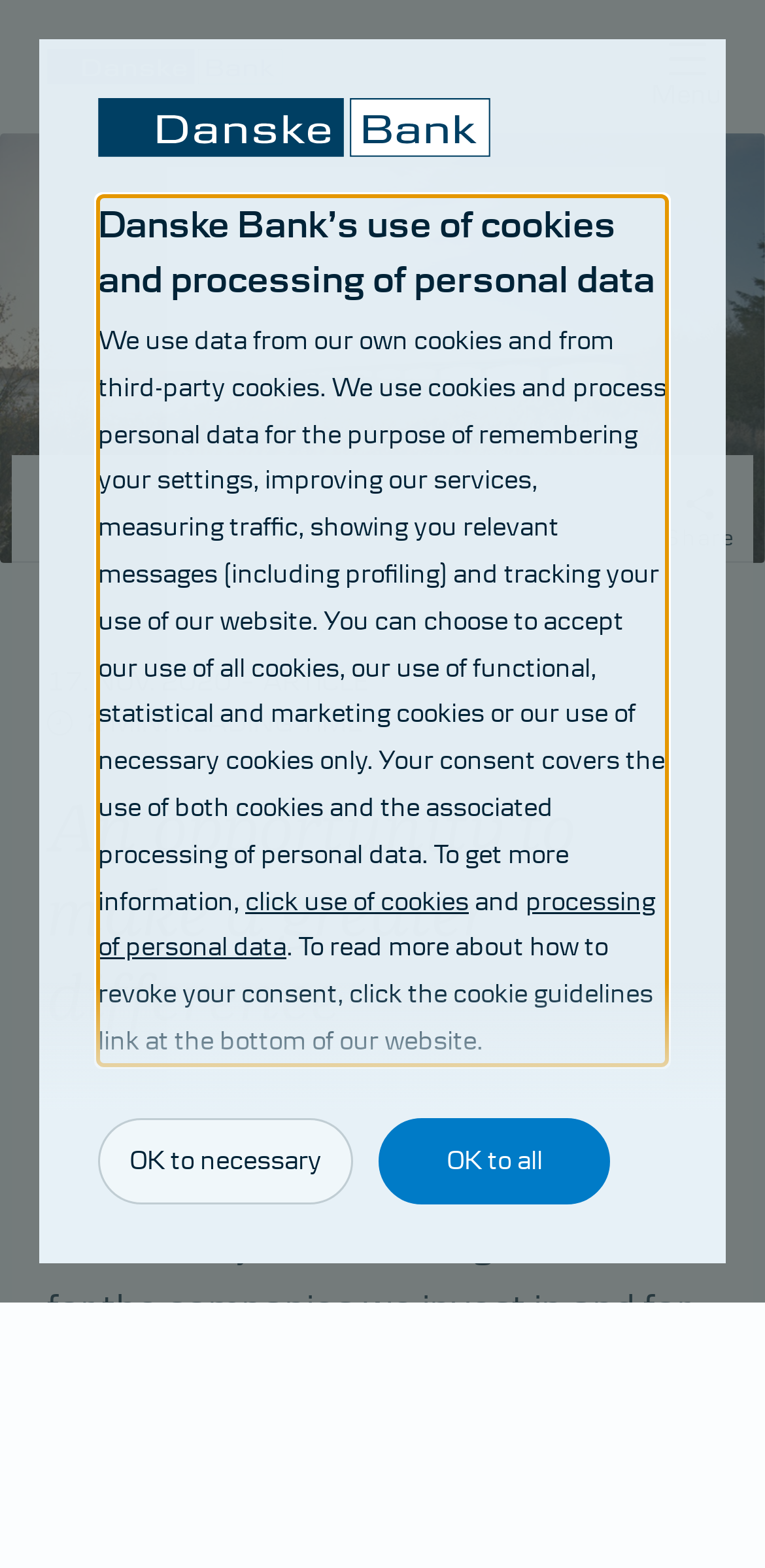What is the purpose of the cookies?
Please provide a comprehensive answer to the question based on the webpage screenshot.

I found the purpose of the cookies by reading the text in the dialog element, which explains that the cookies are used for remembering settings, improving services, measuring traffic, showing relevant messages, and tracking the use of the website.